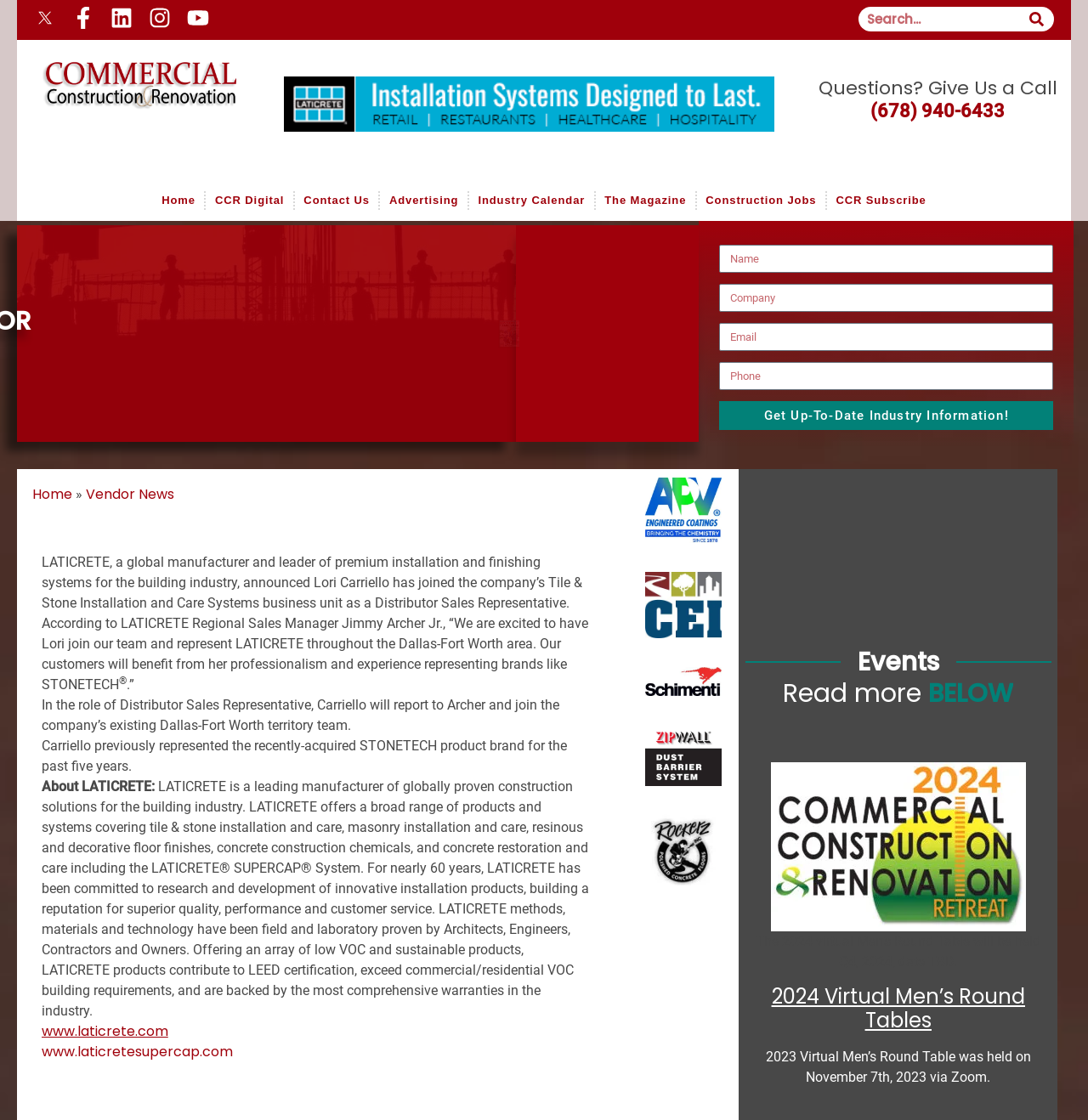Provide a one-word or brief phrase answer to the question:
What is the name of the system offered by LATICRETE?

SUPERCAP System